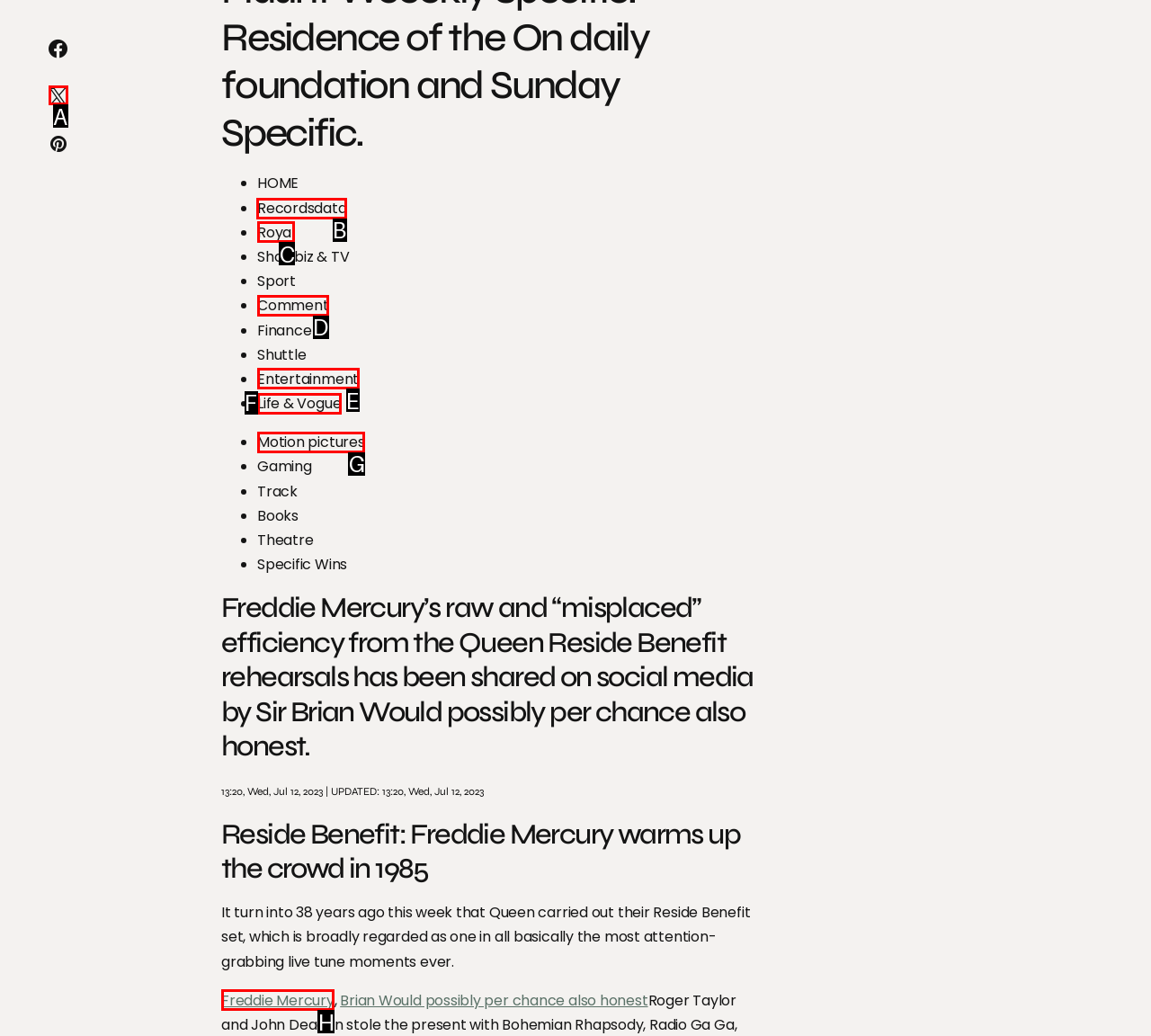Identify the correct UI element to click to follow this instruction: Click on Recordsdata
Respond with the letter of the appropriate choice from the displayed options.

B